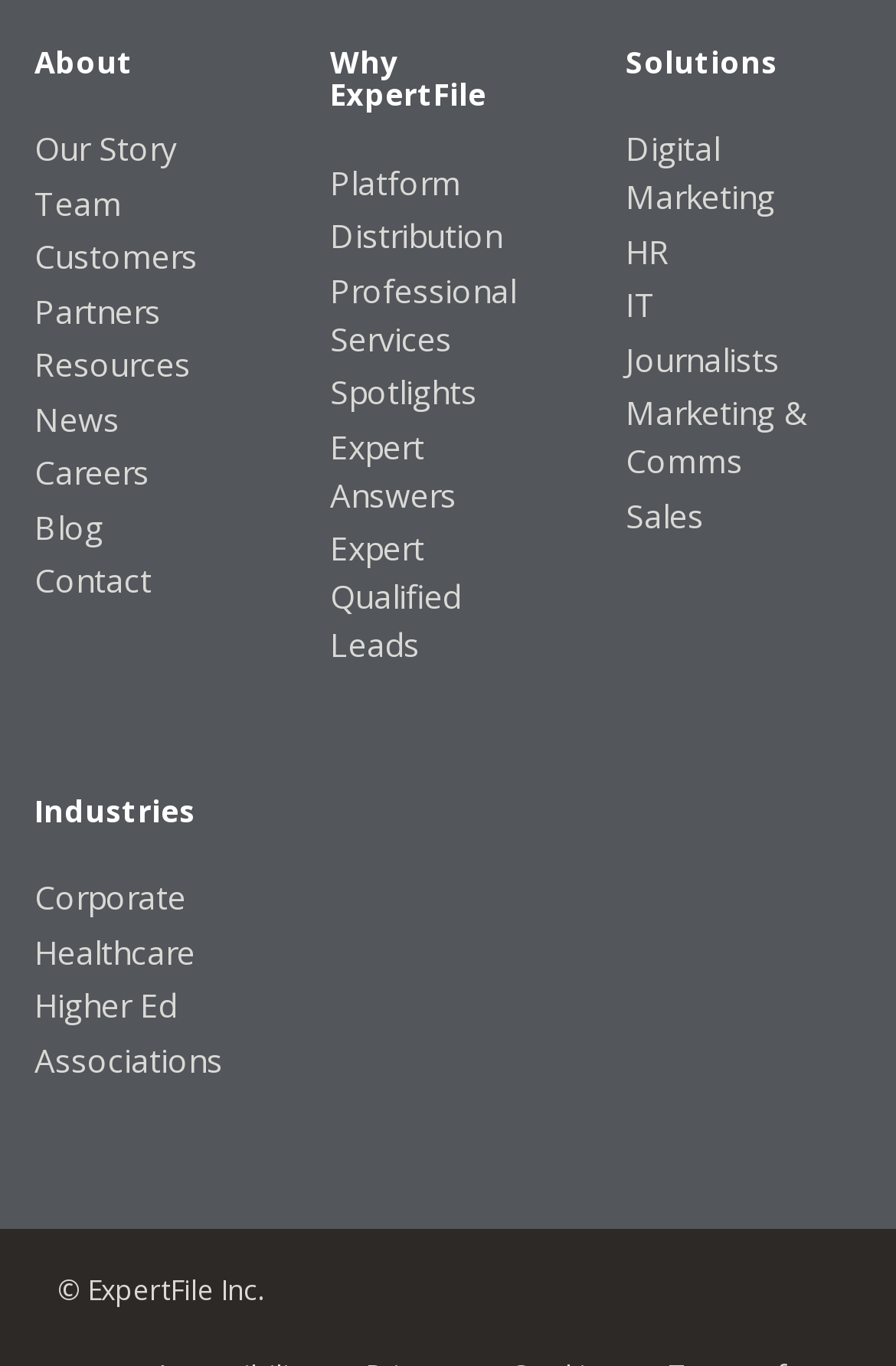Provide the bounding box coordinates of the section that needs to be clicked to accomplish the following instruction: "read the blog."

[0.038, 0.37, 0.115, 0.402]